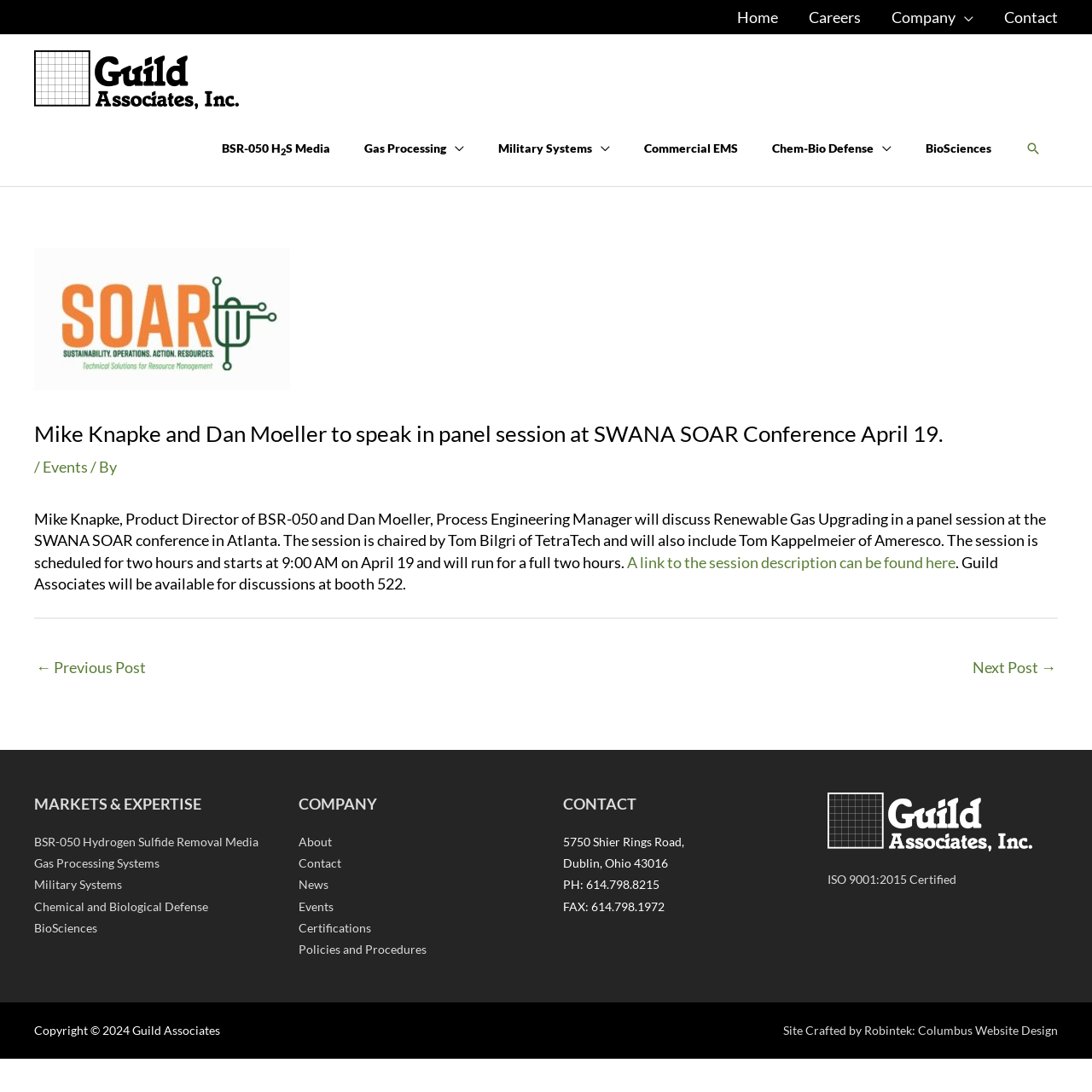Specify the bounding box coordinates of the area that needs to be clicked to achieve the following instruction: "View the session description".

[0.574, 0.506, 0.875, 0.523]